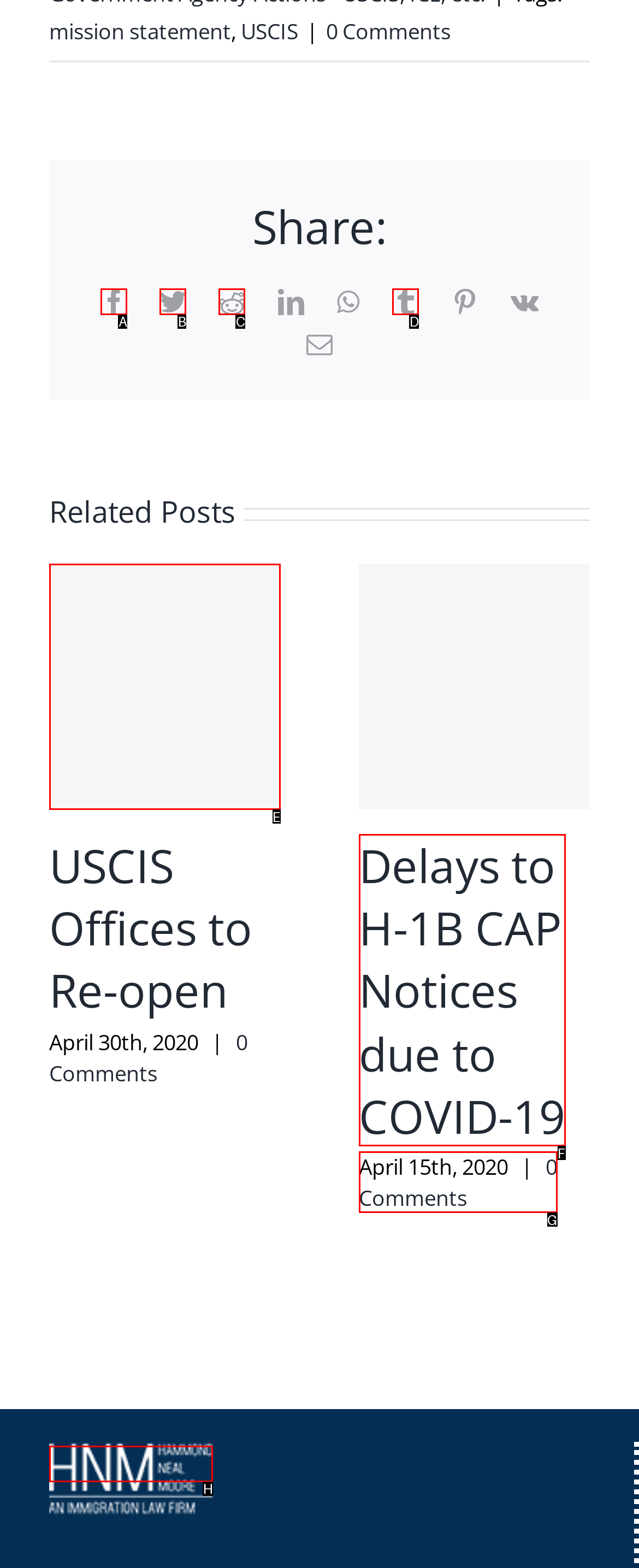Identify the correct lettered option to click in order to perform this task: Click on the link at the bottom of the page. Respond with the letter.

H